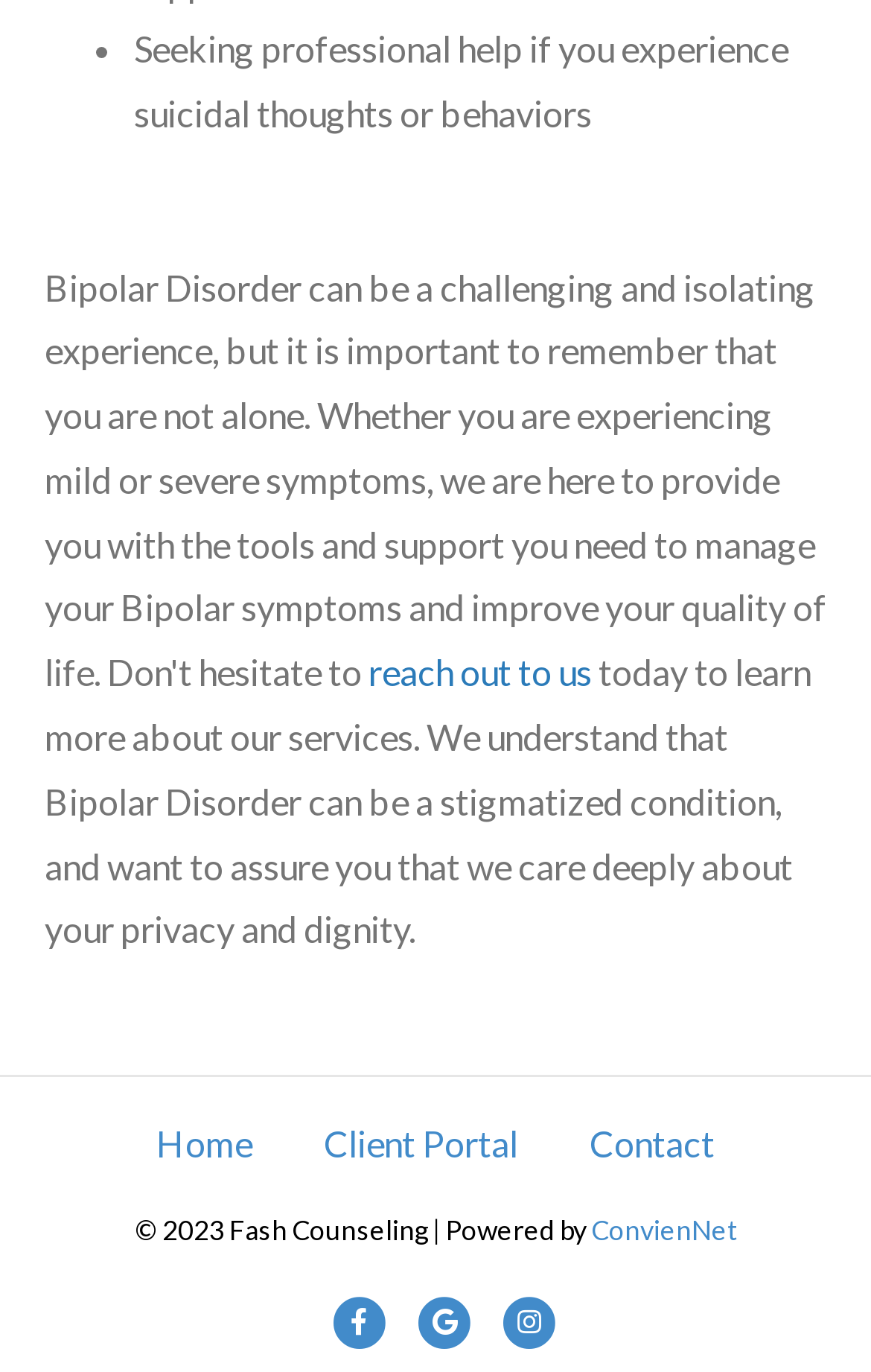What year is the copyright of Fash Counseling?
Please provide a single word or phrase as the answer based on the screenshot.

2023